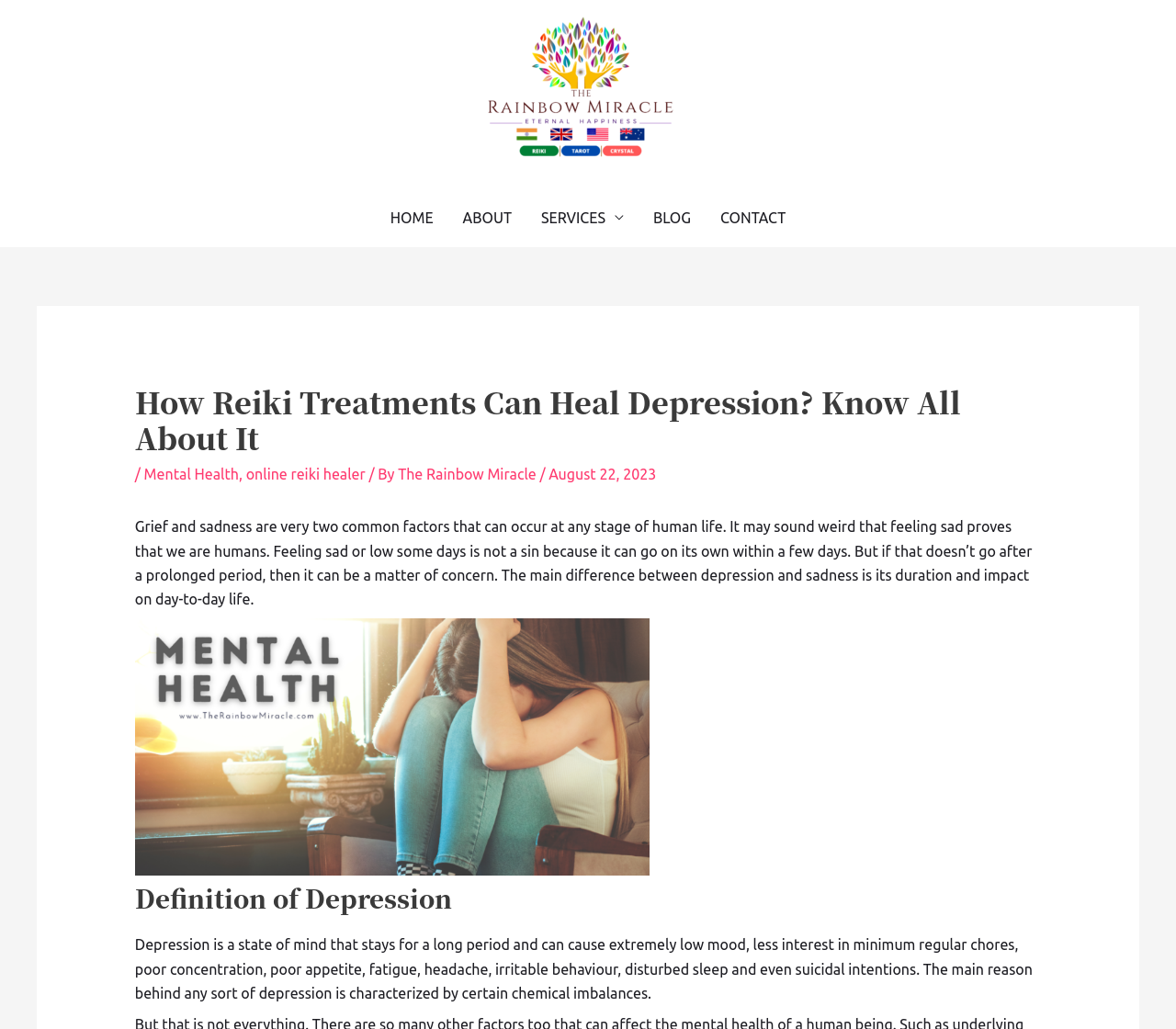Please find the bounding box coordinates of the element that you should click to achieve the following instruction: "Learn about the definition of depression". The coordinates should be presented as four float numbers between 0 and 1: [left, top, right, bottom].

[0.115, 0.858, 0.885, 0.889]